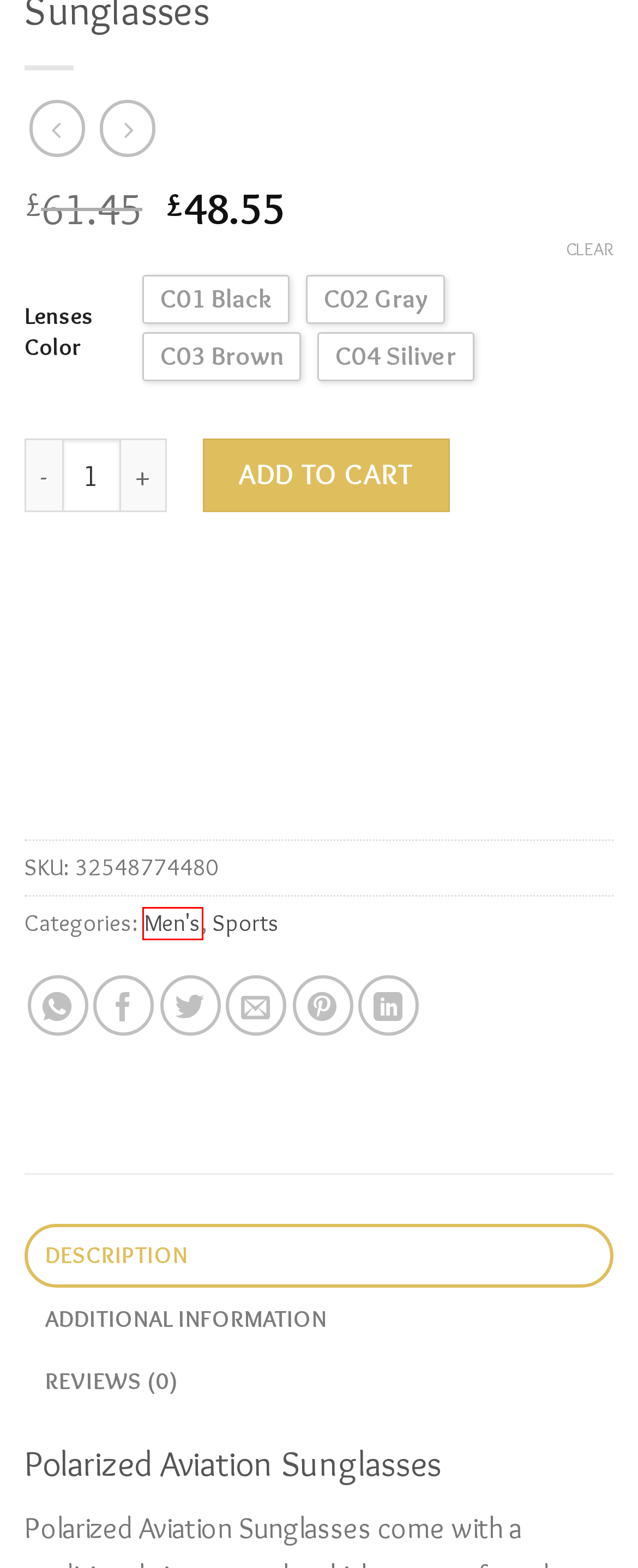Look at the screenshot of a webpage that includes a red bounding box around a UI element. Select the most appropriate webpage description that matches the page seen after clicking the highlighted element. Here are the candidates:
A. KINGSEVEN New Aluminum Brand New Polarized Sunglasses | King Seven Sunglasses
B. King Seven Sunglasses | Polarized Sunglasses | Official Shop
C. Men's | King Seven Sunglasses
D. Unisex Retro Sunglasses | Luxury Brand Sunglasses For Mens | King
E. Shipping & Delivery | King Seven Sunglasses
F. Shop | King Seven Sunglasses
G. Mens Vintage Sunglasses | Polarized Sunglasses | King Seven Sunglasses
H. Terms and Conditions | King Seven Sunglasses

C